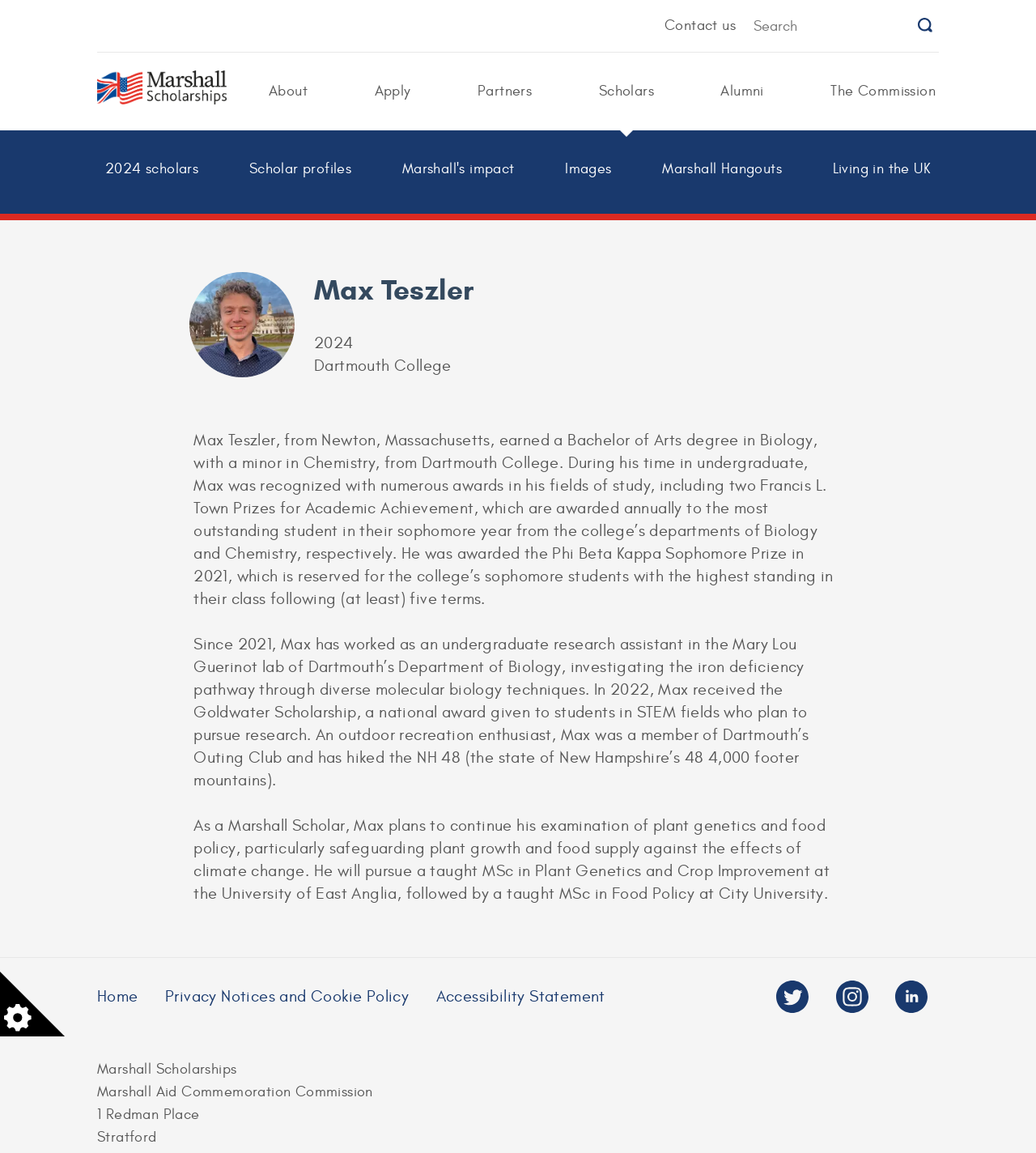Kindly determine the bounding box coordinates for the clickable area to achieve the given instruction: "Check Marshall Scholarships".

[0.094, 0.061, 0.219, 0.098]